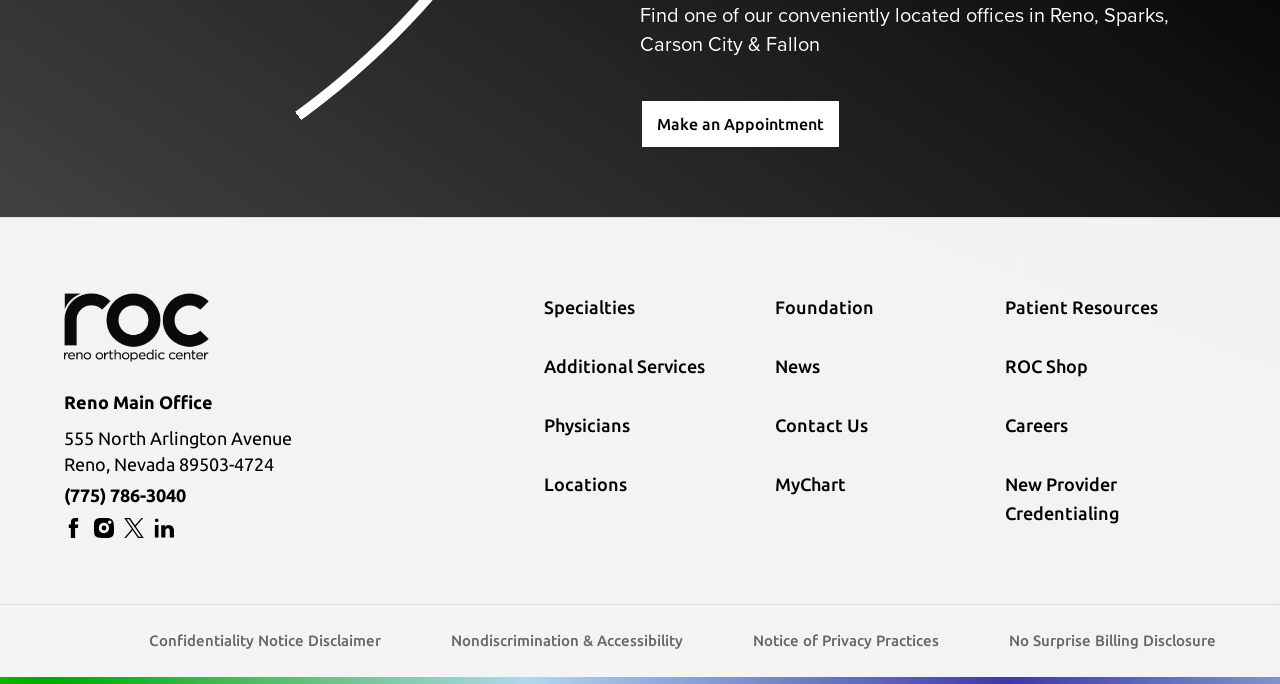Identify the bounding box coordinates of the specific part of the webpage to click to complete this instruction: "View the Specialties page".

[0.425, 0.434, 0.496, 0.463]